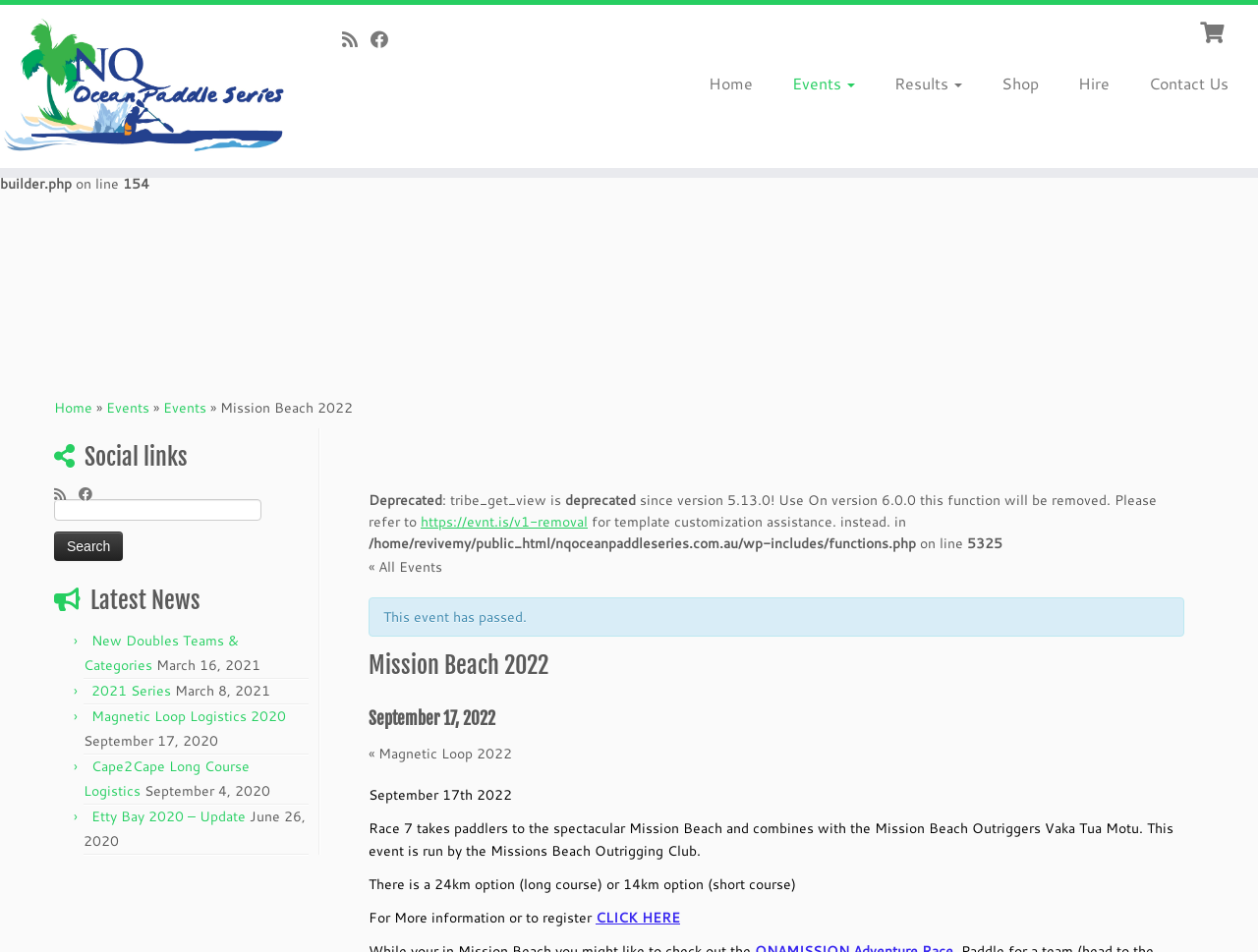Please identify the bounding box coordinates of the clickable area that will allow you to execute the instruction: "Read about New Doubles Teams & Categories".

[0.066, 0.663, 0.19, 0.709]